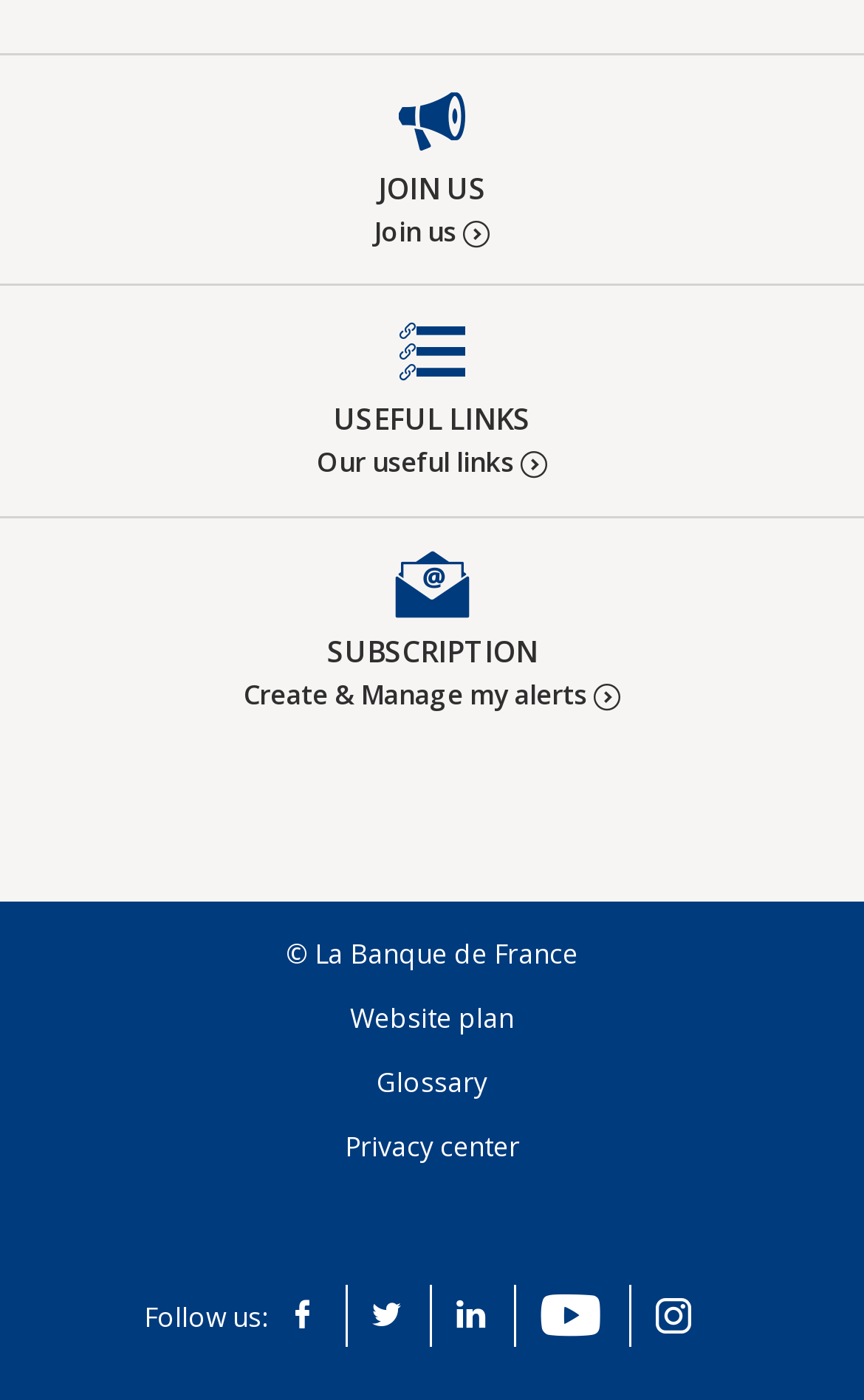Find the bounding box coordinates for the element that must be clicked to complete the instruction: "View website plan". The coordinates should be four float numbers between 0 and 1, indicated as [left, top, right, bottom].

[0.405, 0.714, 0.595, 0.741]